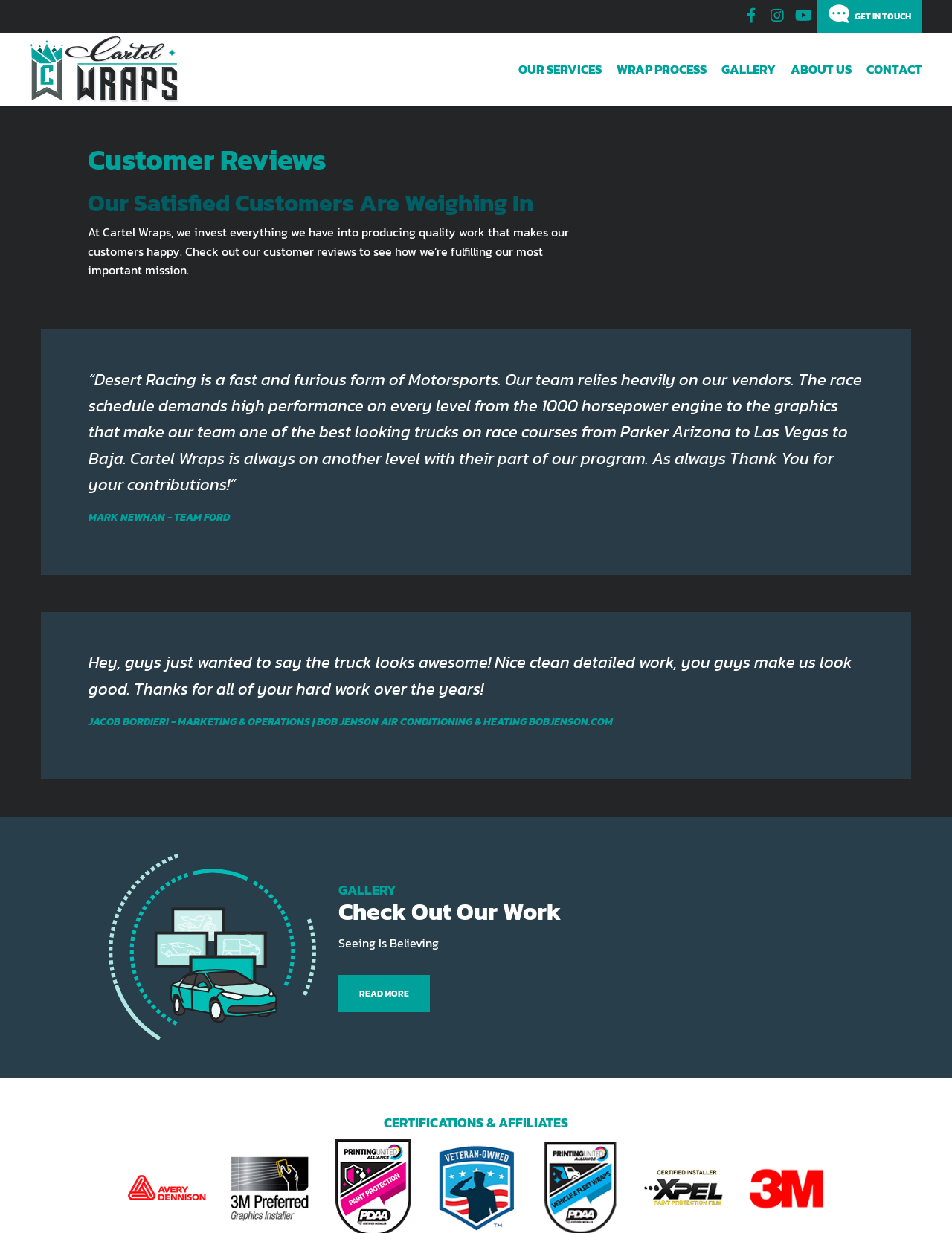Using the information in the image, give a comprehensive answer to the question: 
What is the purpose of the text boxes?

The text boxes are located below the 'GET IN TOUCH' heading, and they are required fields, suggesting that they are used for users to input their information to get in touch with the company.